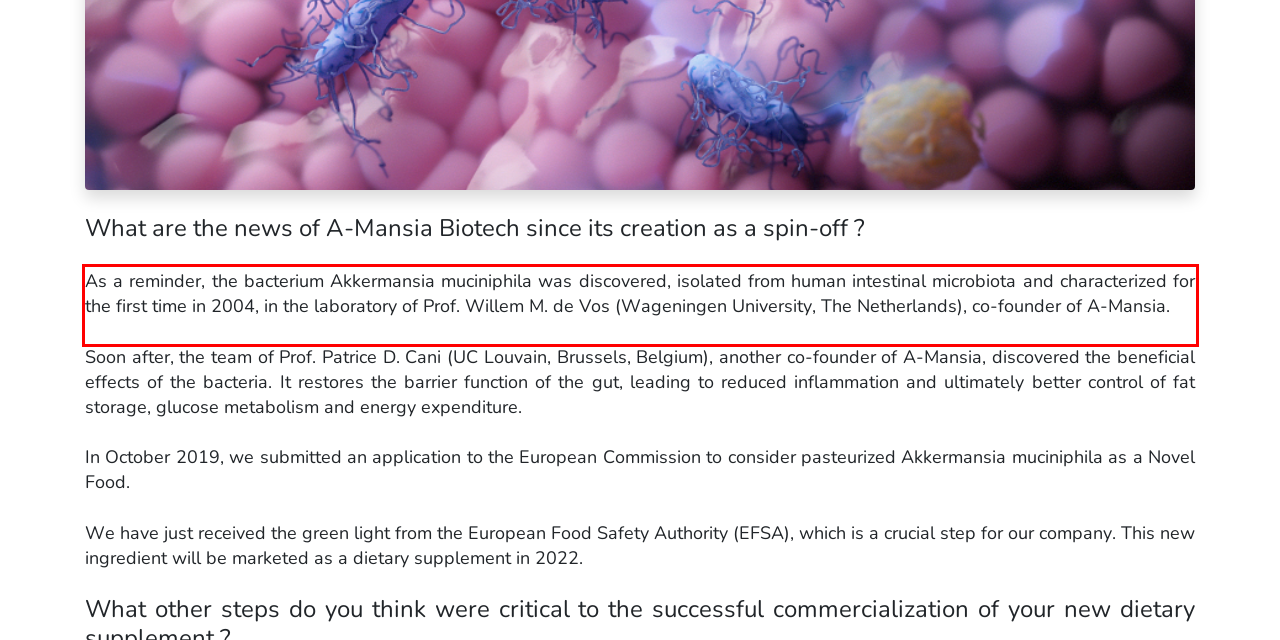Please take the screenshot of the webpage, find the red bounding box, and generate the text content that is within this red bounding box.

As a reminder, the bacterium Akkermansia muciniphila was discovered, isolated from human intestinal microbiota and characterized for the first time in 2004, in the laboratory of Prof. Willem M. de Vos (Wageningen University, The Netherlands), co-founder of A-Mansia.